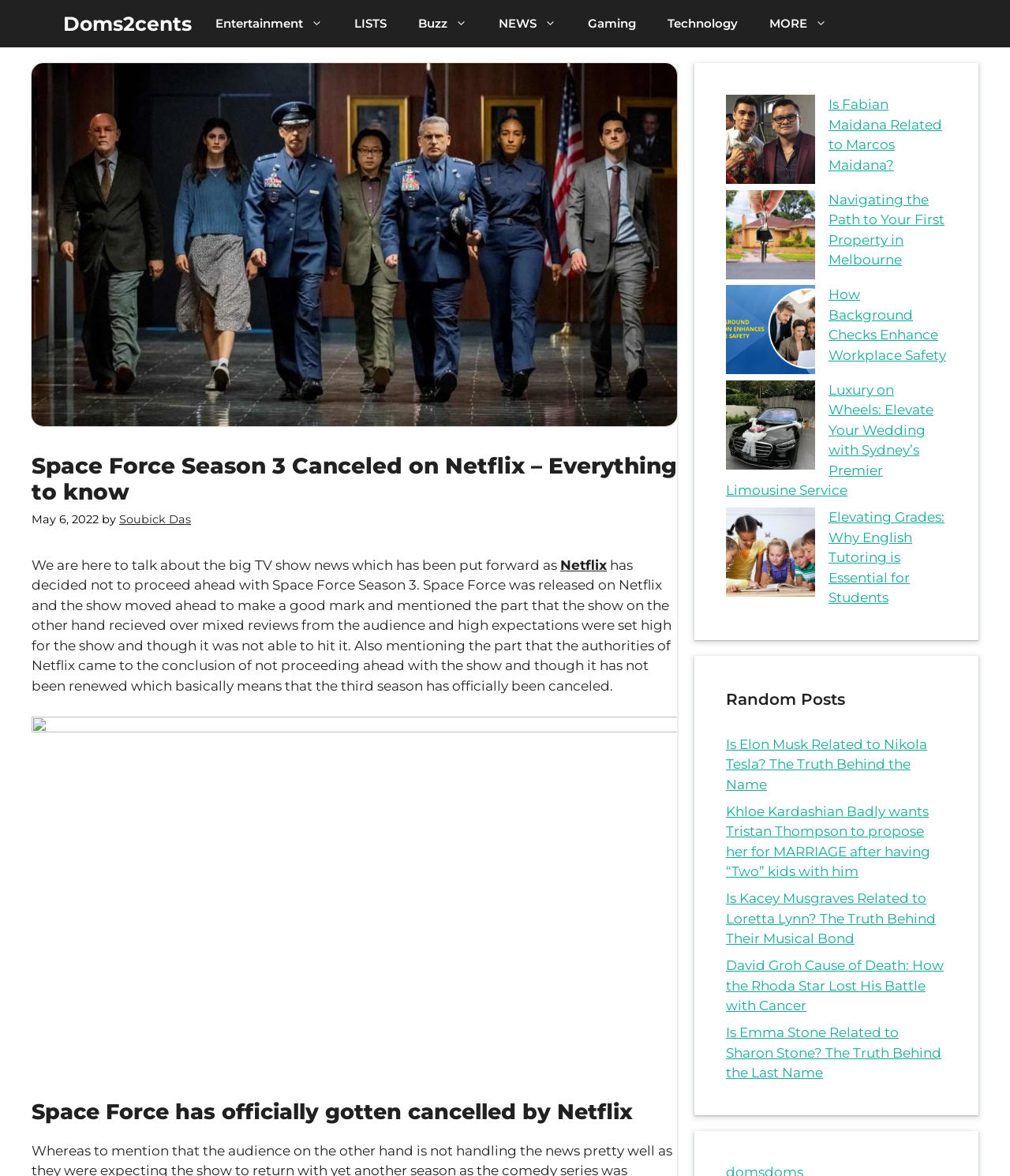Create a detailed narrative of the webpage’s visual and textual elements.

The webpage is about the cancellation of Space Force Season 3 on Netflix. At the top, there is a navigation bar with links to various categories such as "Doms2cents", "Entertainment", "LISTS", "Buzz", "NEWS", "Gaming", and "Technology". Below the navigation bar, there is a header section with the title "Space Force Season 3 Canceled on Netflix - Everything to know" and a timestamp "May 6, 2022". 

The main content of the webpage starts with a brief introduction to the cancellation of Space Force Season 3, followed by a detailed explanation of the reasons behind the cancellation. The text mentions that the show received mixed reviews from the audience and failed to meet the high expectations set for it, leading Netflix to decide not to proceed with the third season.

On the right side of the webpage, there are two sections with links to other articles. The top section has links to articles such as "Is Fabian Maidana Related to Marcos Maidana?" and "Luxury on Wheels: Elevate Your Wedding with Sydney’s Premier Limousine Service". The bottom section is titled "Random Posts" and has links to articles such as "Is Elon Musk Related to Nikola Tesla?" and "Is Emma Stone Related to Sharon Stone?".